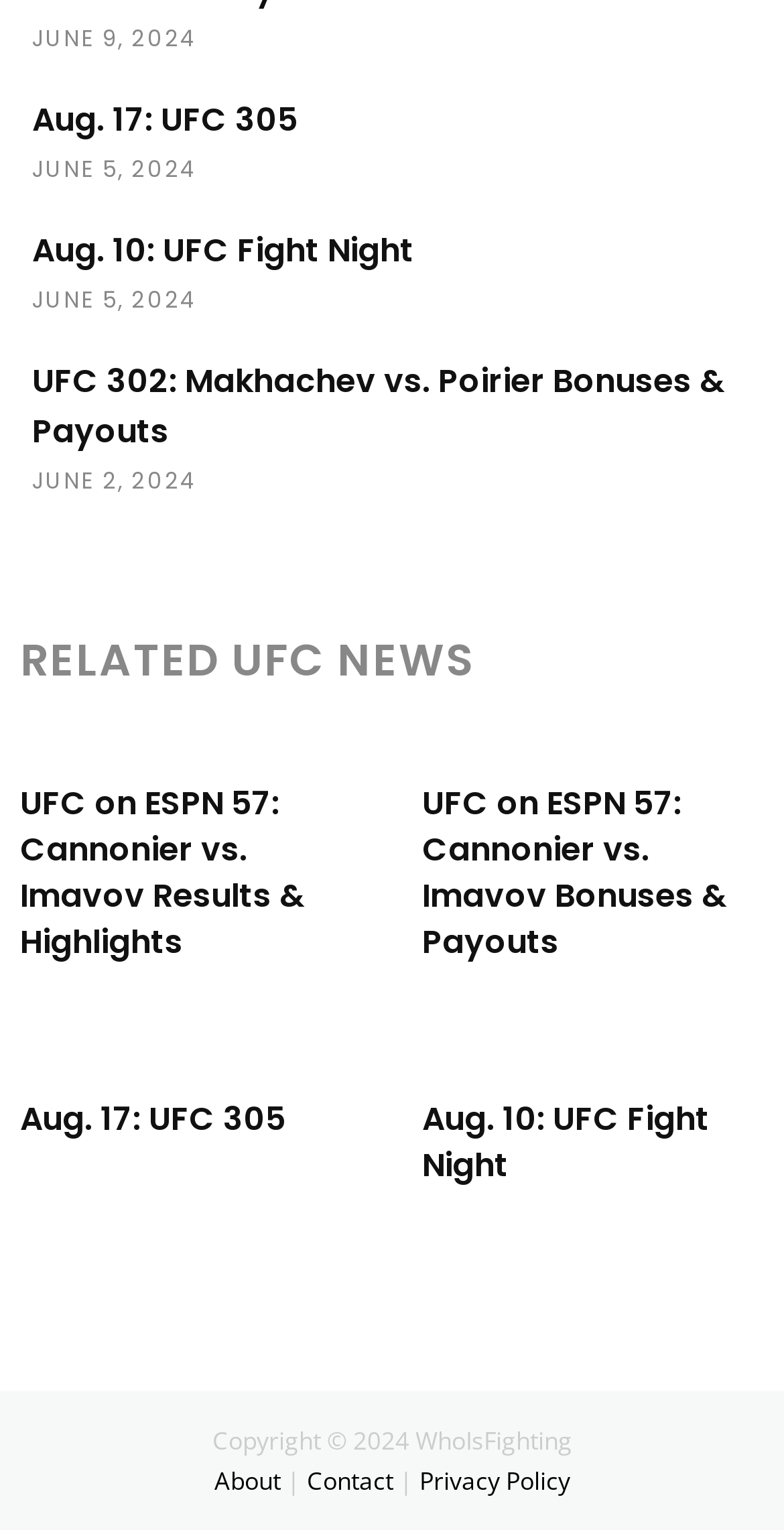How many UFC news headings are there?
Answer the question with a thorough and detailed explanation.

I found the answer by counting the number of headings under 'RELATED UFC NEWS'. There are three headings: 'UFC on ESPN 57: Cannonier vs. Imavov Results & Highlights', 'UFC on ESPN 57: Cannonier vs. Imavov Bonuses & Payouts', and 'Aug. 17: UFC 305'.